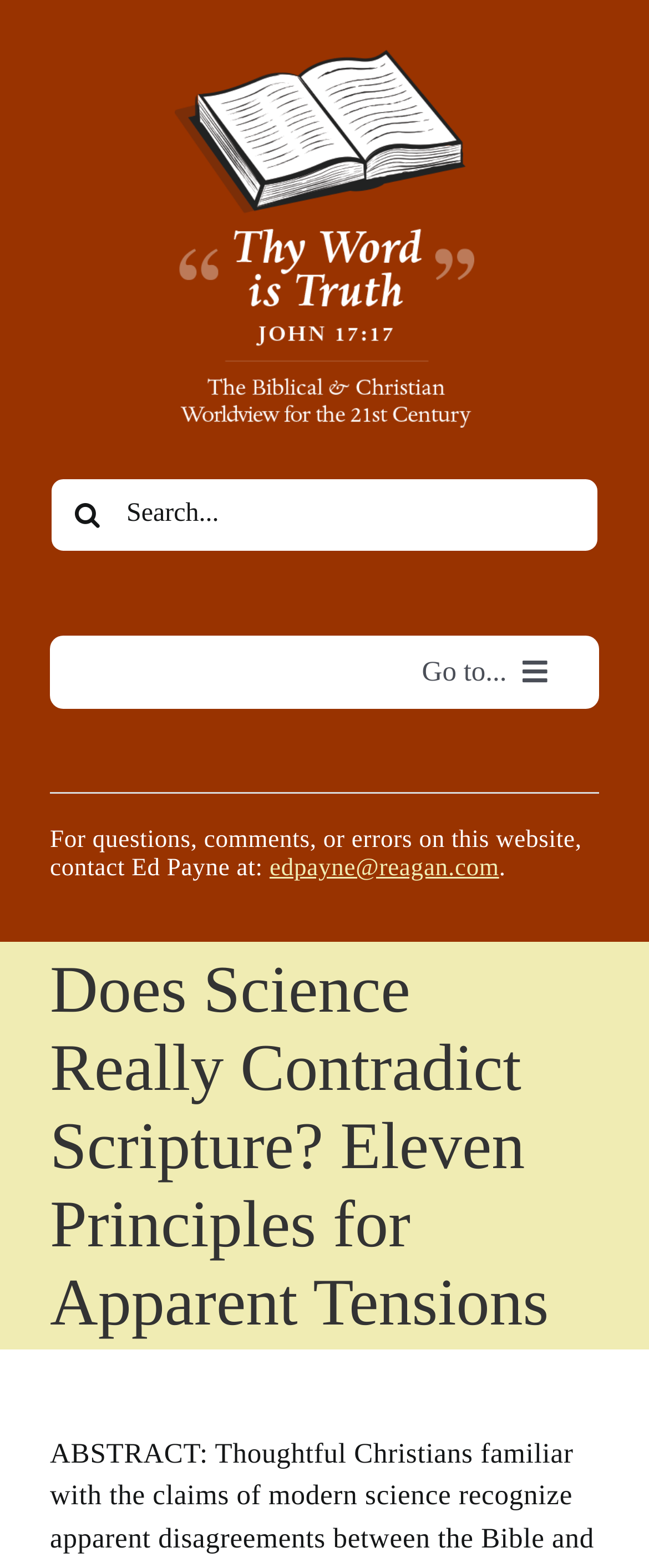Respond to the following question using a concise word or phrase: 
What is the author's name?

Ed Payne